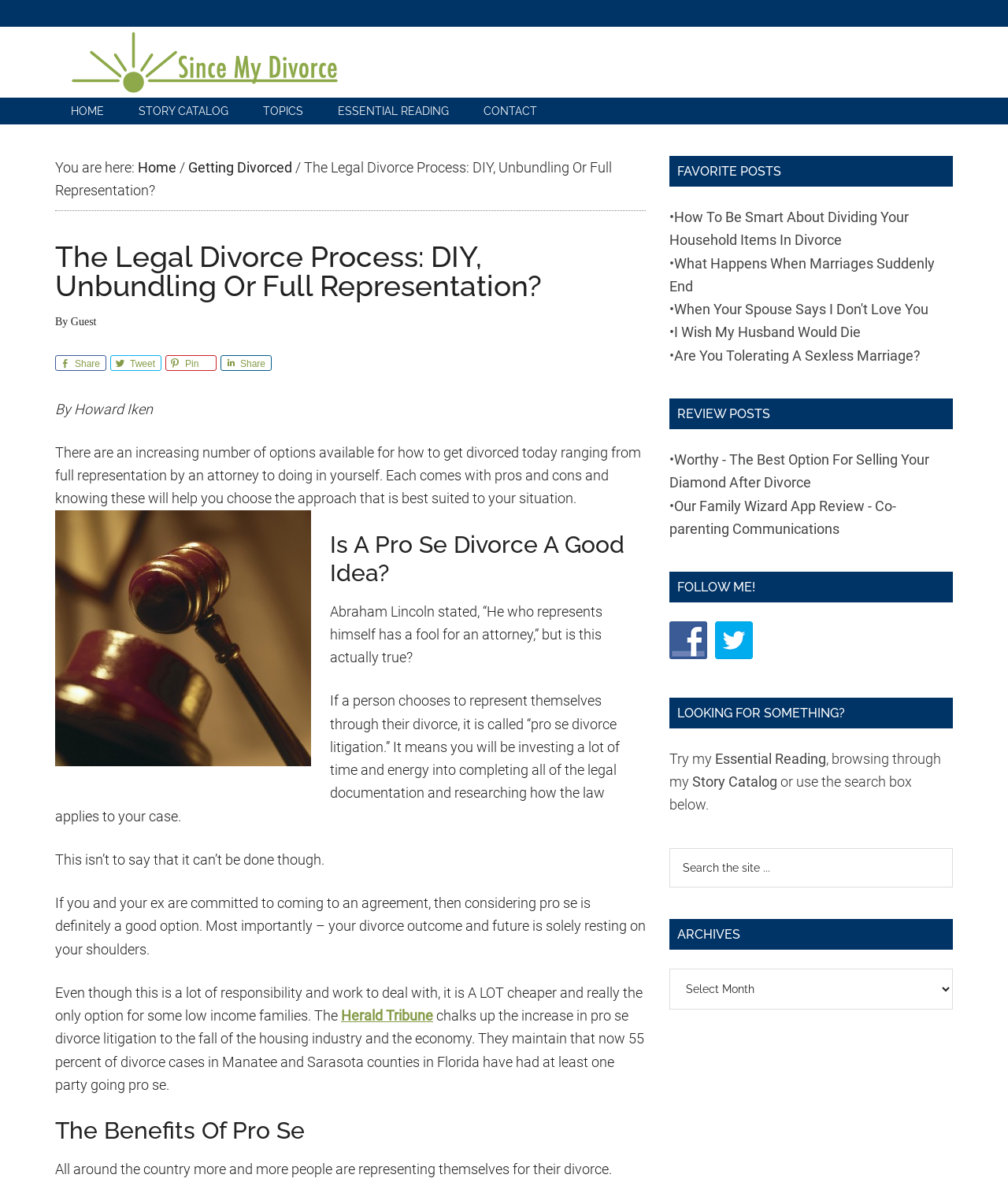Give a one-word or short phrase answer to the question: 
What is the main topic of this webpage?

Divorce process